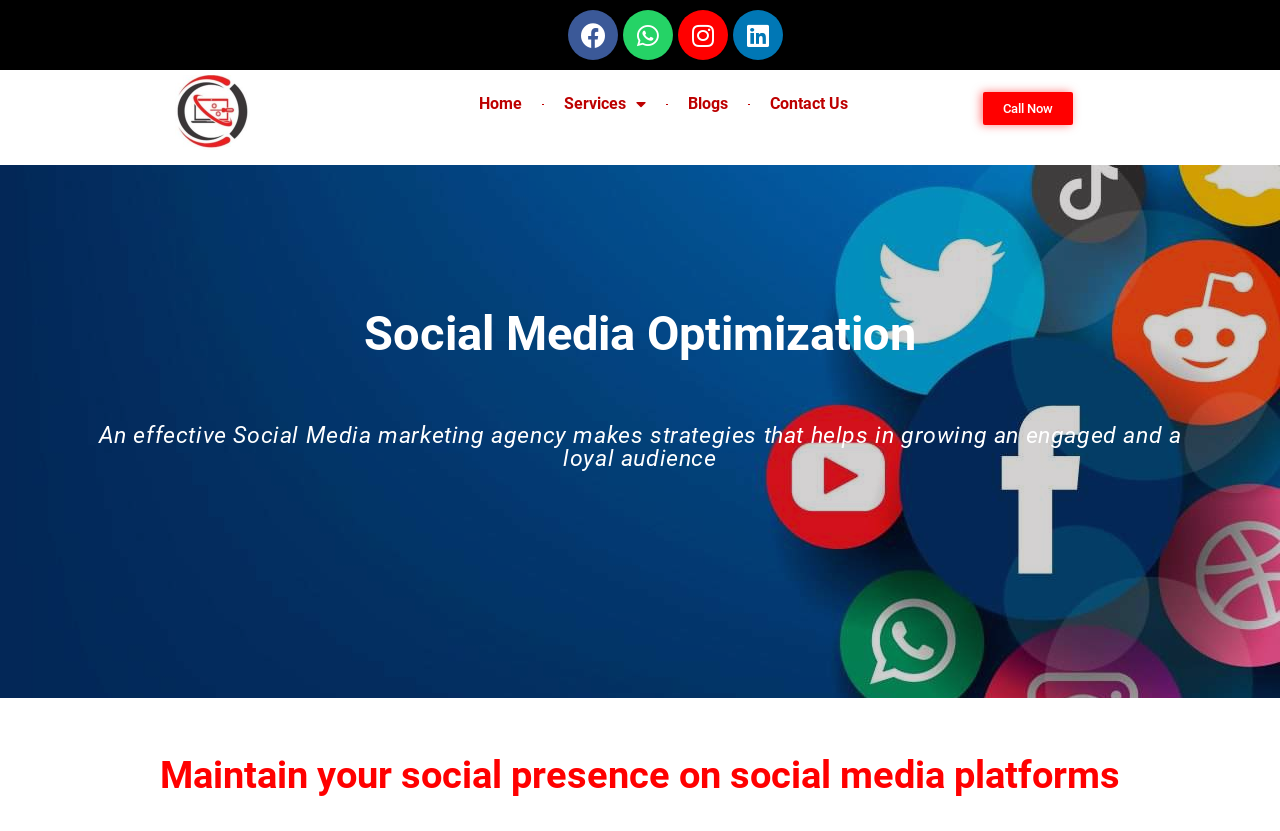Illustrate the webpage with a detailed description.

The webpage is about a social media marketing agency in Lahore, offering services to elevate a brand's online presence. At the top, there are four social media links, namely Facebook, Whatsapp, Instagram, and Linkedin, aligned horizontally and positioned near the top of the page. 

Below these social media links, there is an image of a digital marketing agency. 

To the right of the image, there is a navigation menu consisting of five links: Home, Services, Blogs, Contact Us, and Call Now. The Services link has a dropdown menu.

Further down the page, there is a header section with a heading that reads "Social Media Marketing". 

Below the header, there is a subheading that says "Social Media Optimization". 

The main content of the page is a paragraph of text that explains the importance of an effective social media marketing agency in growing an engaged and loyal audience. 

Finally, at the bottom of the page, there is another heading that emphasizes the importance of maintaining a social presence on social media platforms.